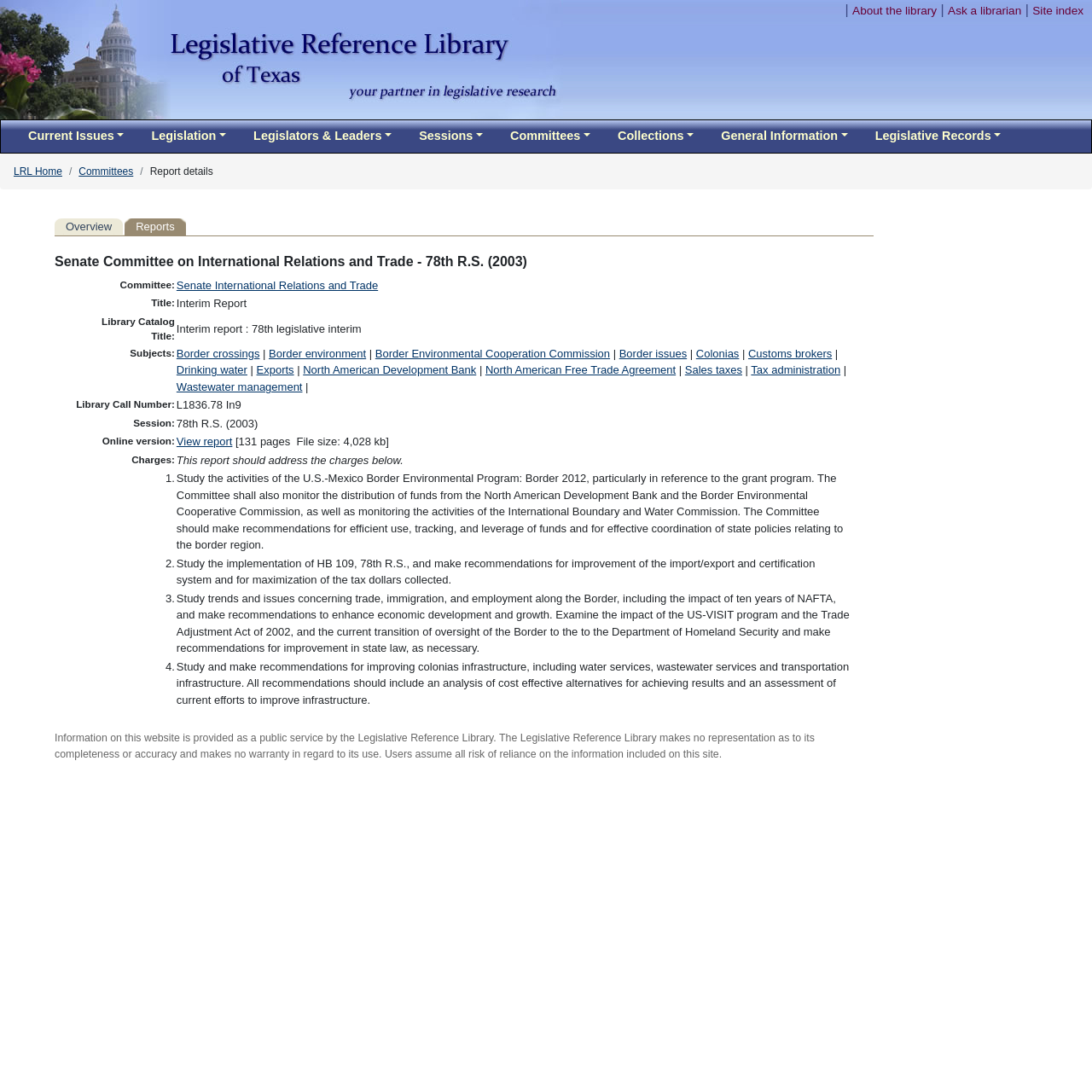Please identify the coordinates of the bounding box for the clickable region that will accomplish this instruction: "View the report".

[0.162, 0.399, 0.213, 0.41]